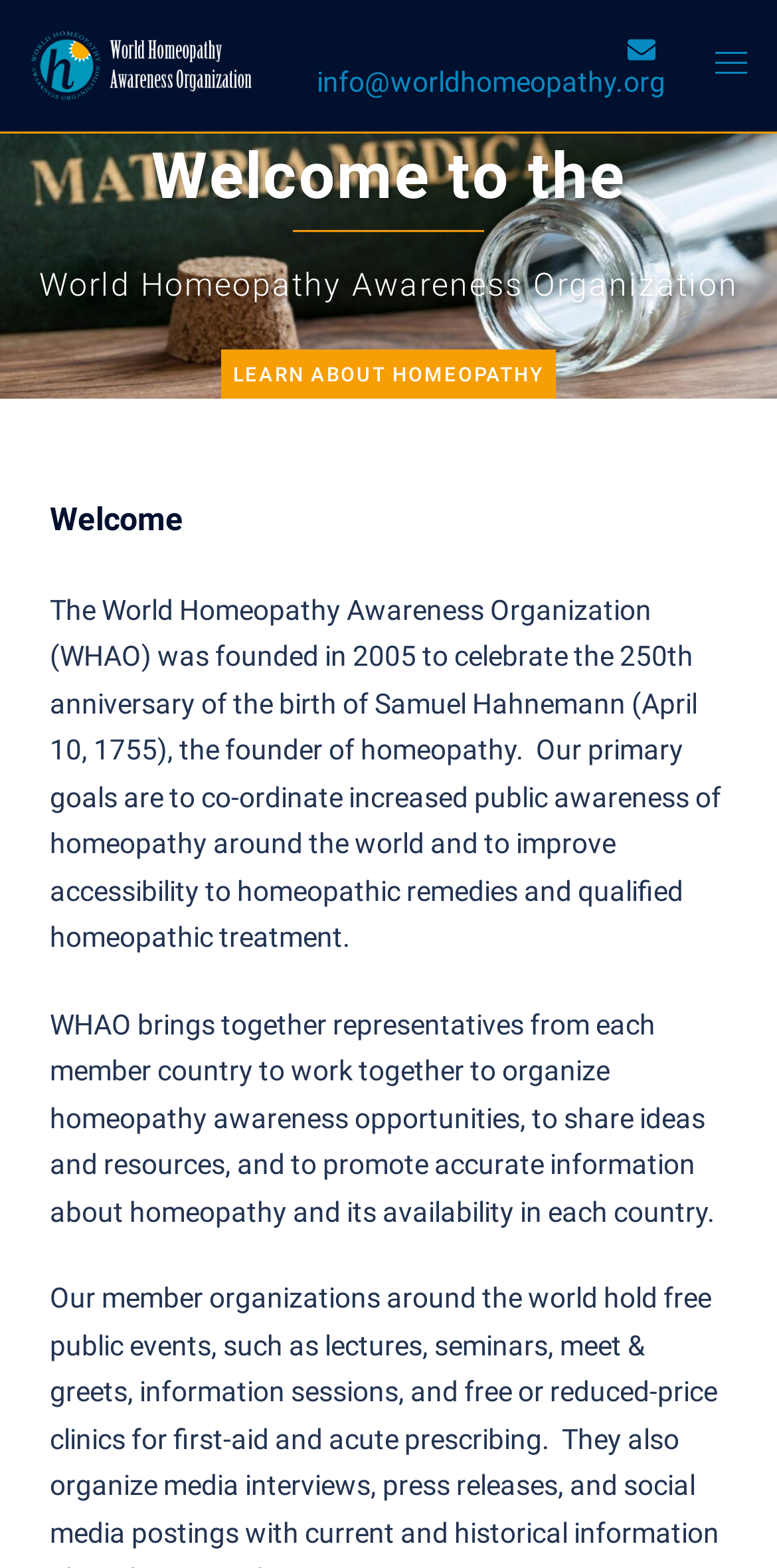Ascertain the bounding box coordinates for the UI element detailed here: "info@worldhomeopathy.org". The coordinates should be provided as [left, top, right, bottom] with each value being a float between 0 and 1.

[0.408, 0.023, 0.856, 0.061]